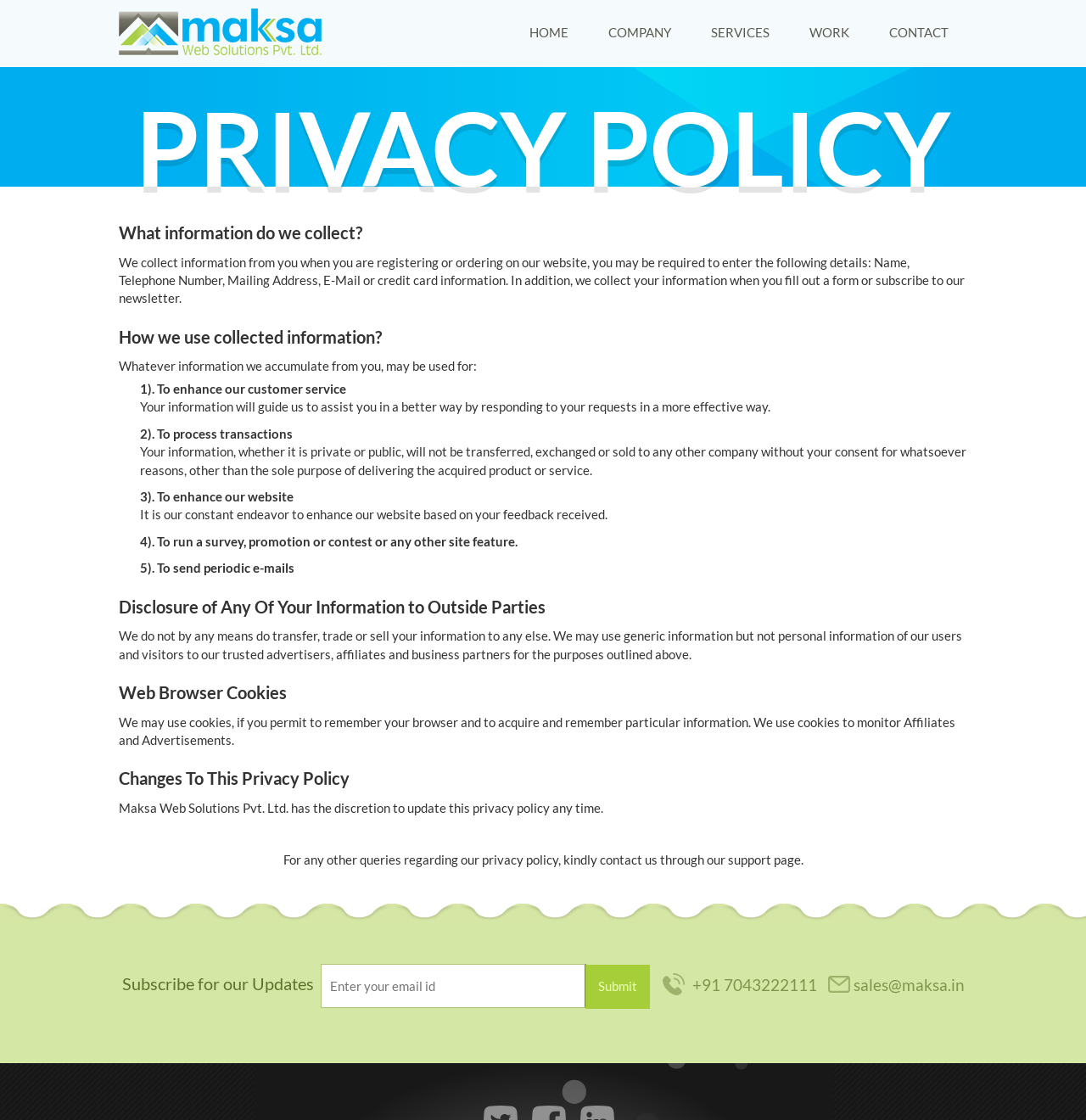How can I contact the website for queries?
Answer briefly with a single word or phrase based on the image.

Through the support page